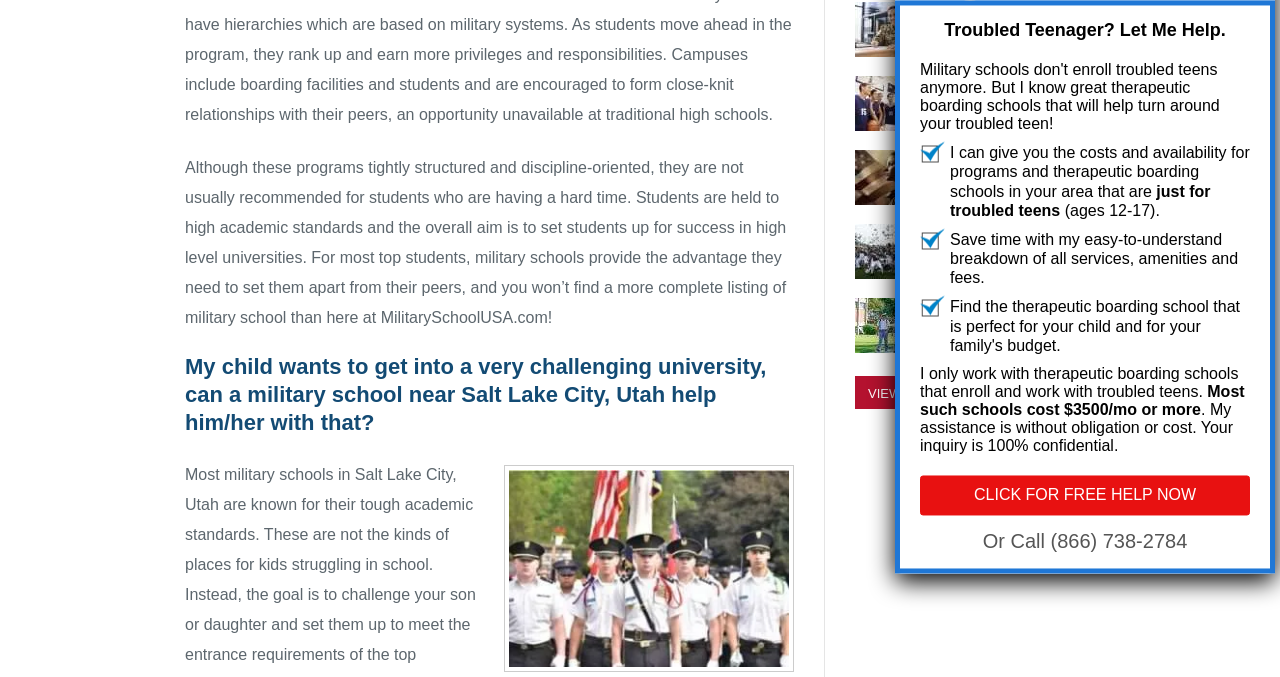Pinpoint the bounding box coordinates of the element that must be clicked to accomplish the following instruction: "Learn about myths about military schools". The coordinates should be in the format of four float numbers between 0 and 1, i.e., [left, top, right, bottom].

[0.668, 0.003, 0.856, 0.056]